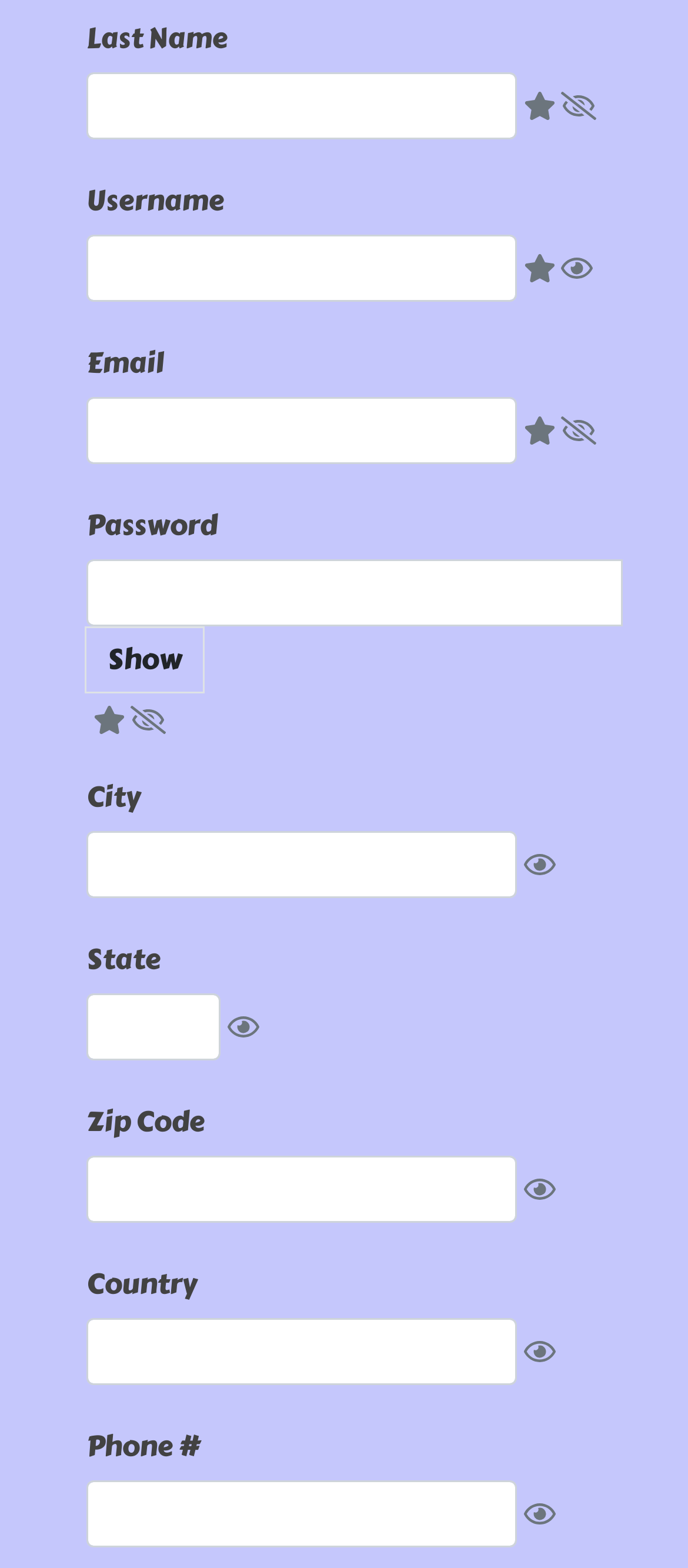Please determine the bounding box coordinates of the area that needs to be clicked to complete this task: 'enter email'. The coordinates must be four float numbers between 0 and 1, formatted as [left, top, right, bottom].

[0.126, 0.253, 0.751, 0.296]